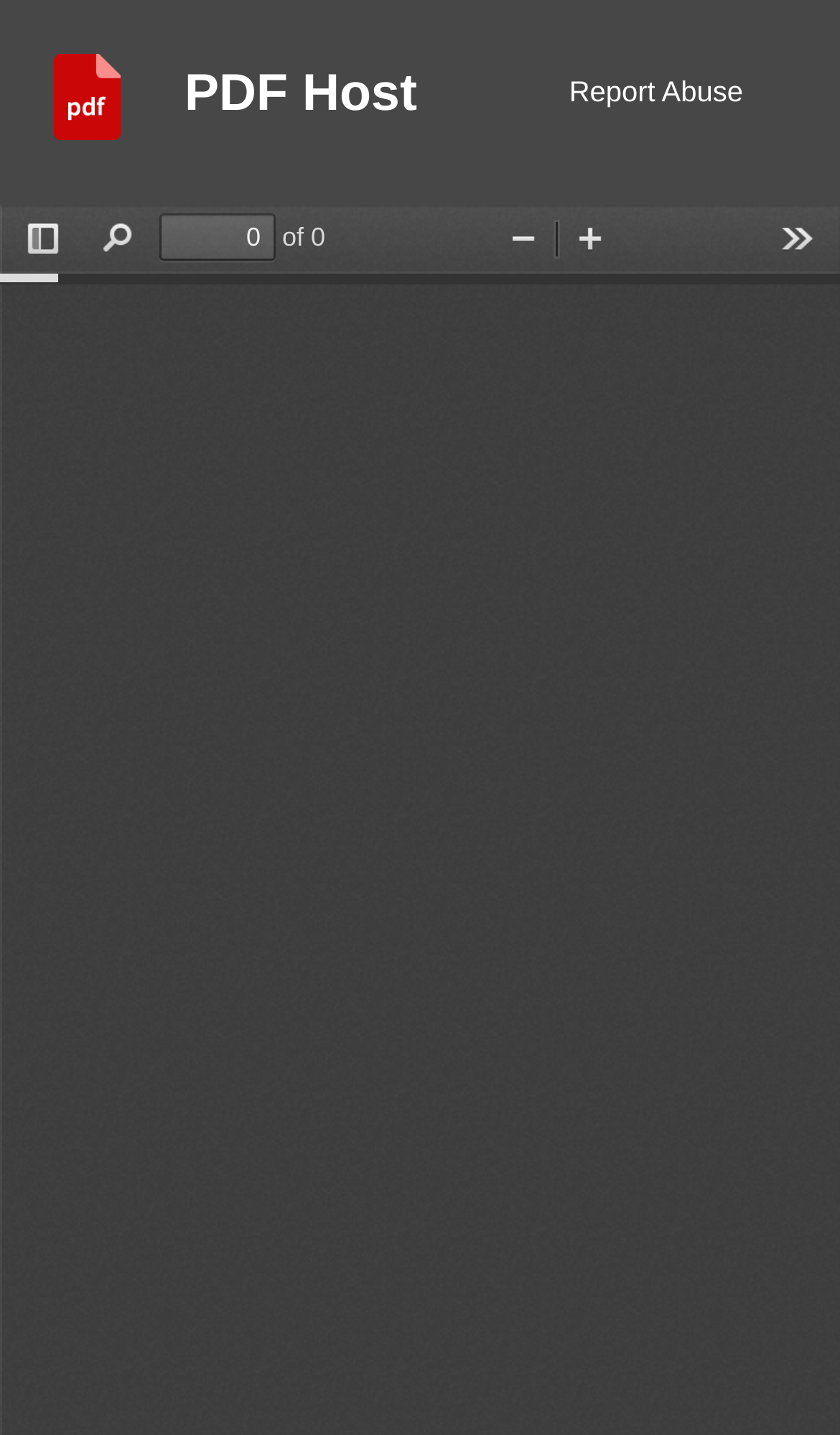Answer succinctly with a single word or phrase:
How many buttons are there in the top navigation bar?

4